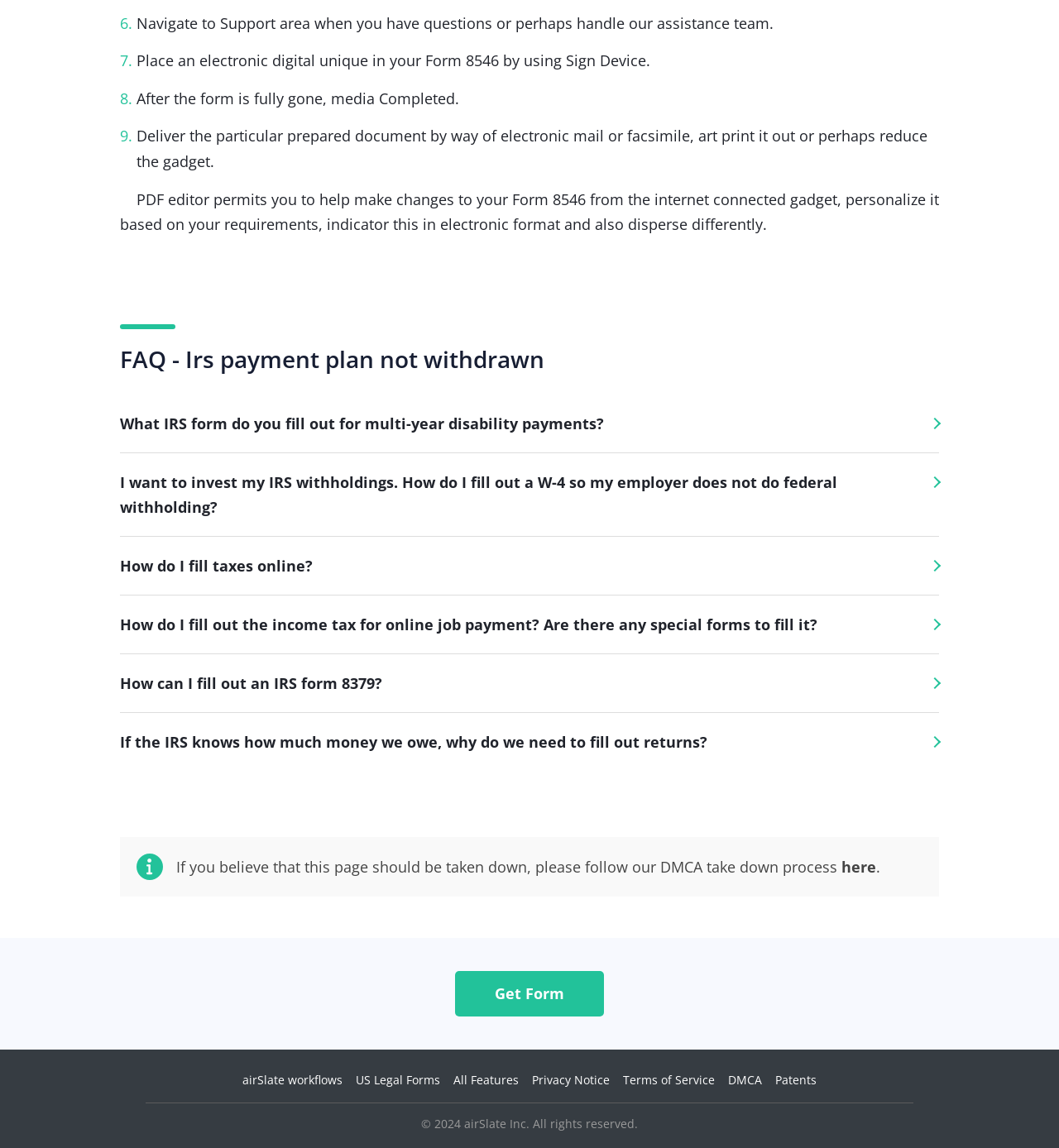Show the bounding box coordinates for the HTML element described as: "aria-label="Facebook Basic Black"".

None